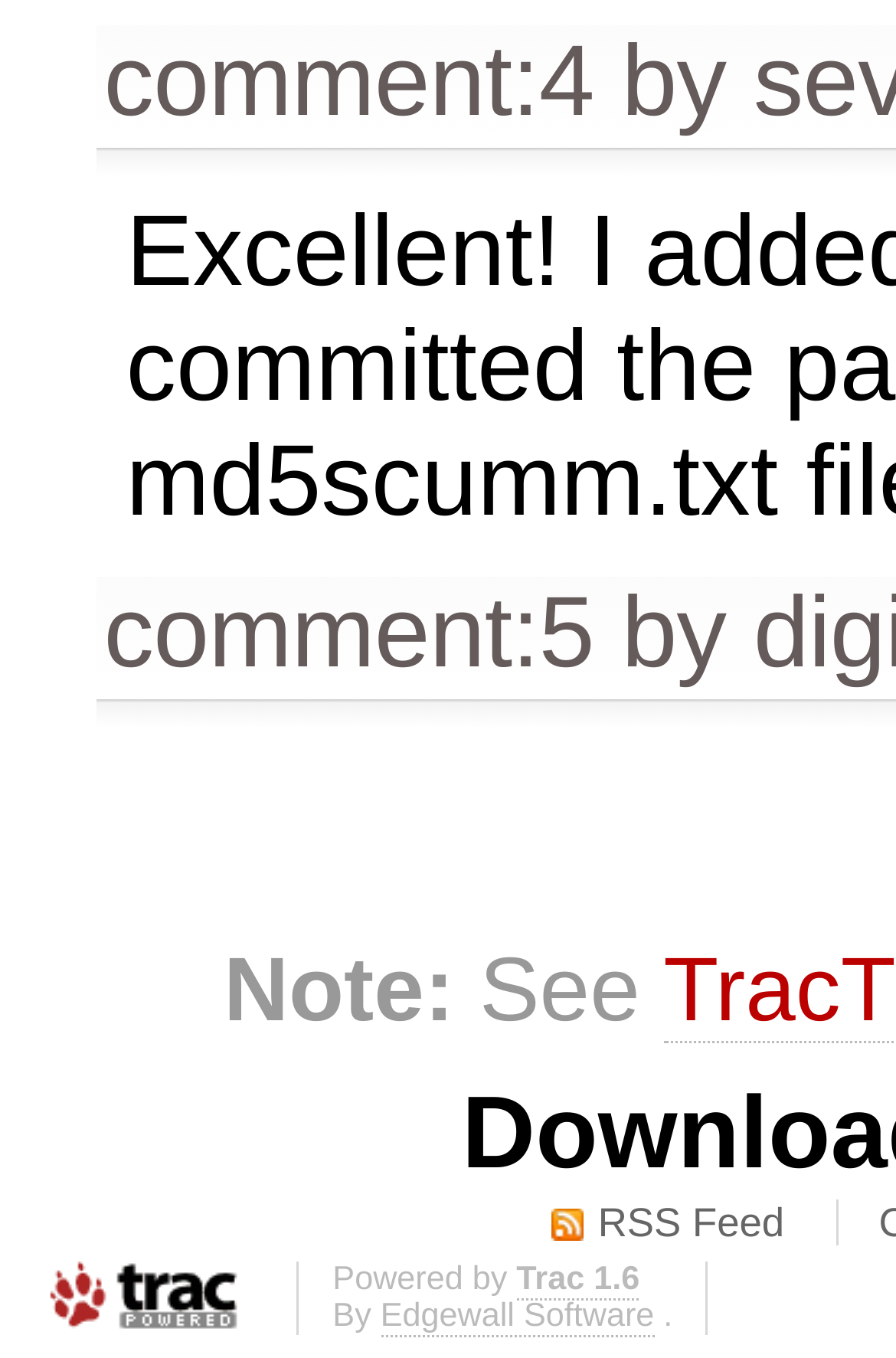What is the text next to the 'Trac Powered' image?
Please look at the screenshot and answer in one word or a short phrase.

Powered by